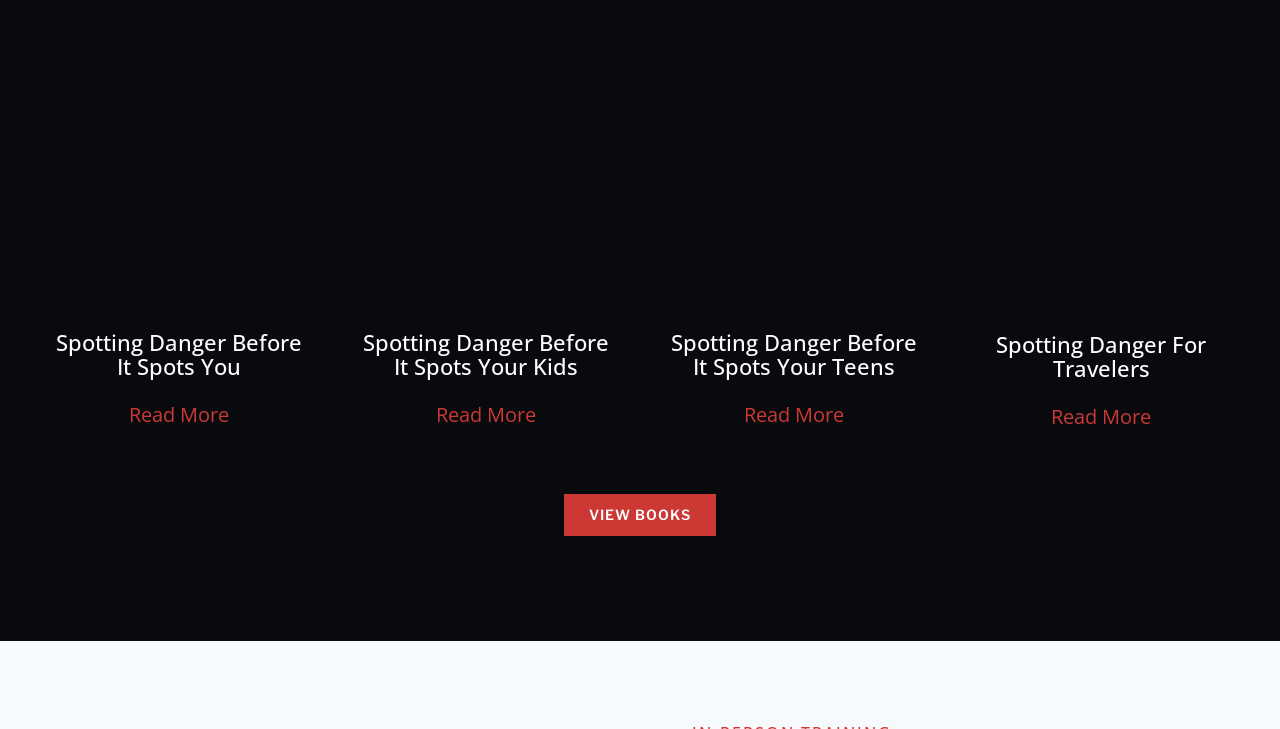Identify the bounding box coordinates of the area that should be clicked in order to complete the given instruction: "Read more about spotting danger before it spots you". The bounding box coordinates should be four float numbers between 0 and 1, i.e., [left, top, right, bottom].

[0.087, 0.538, 0.192, 0.599]